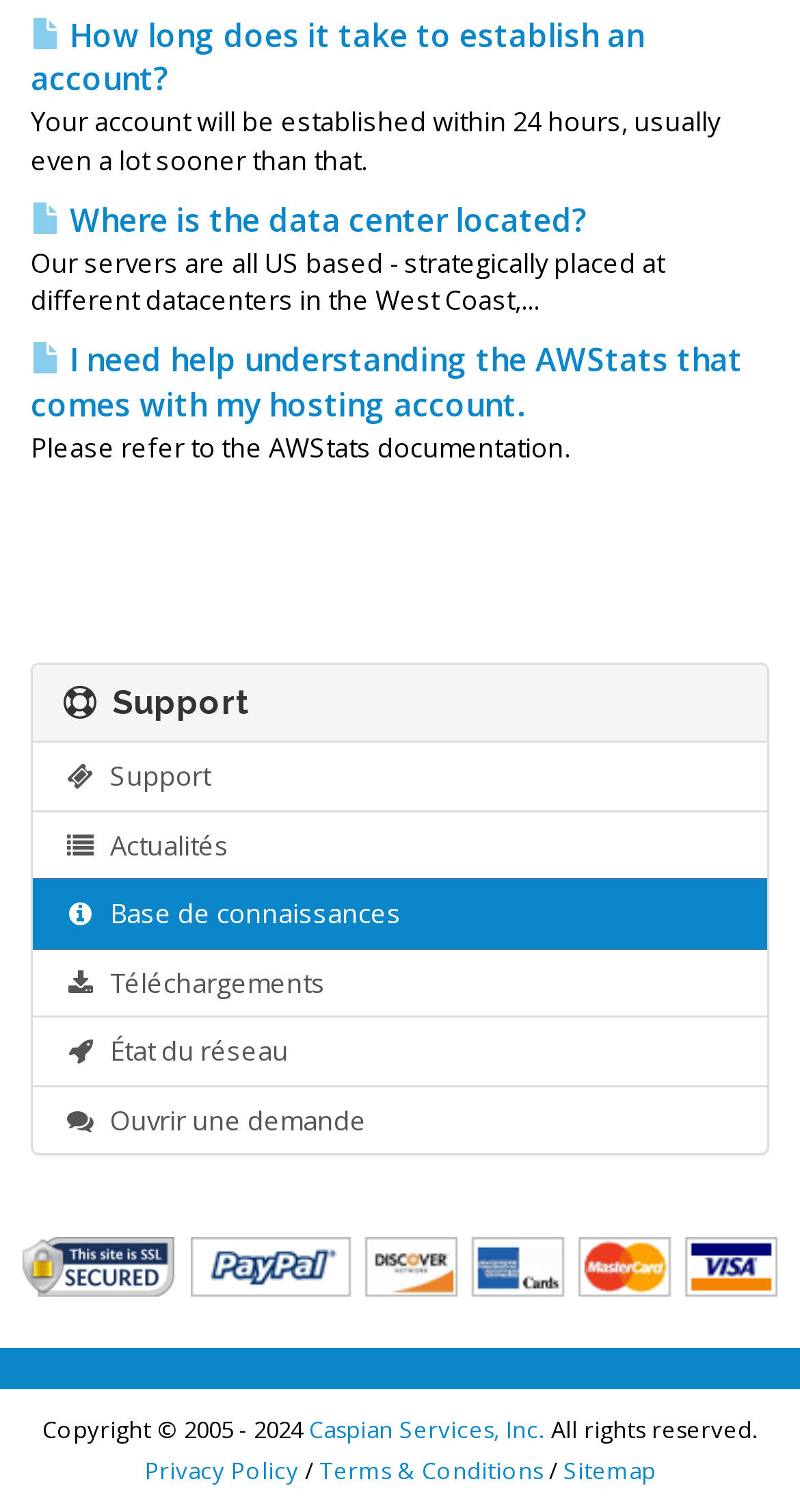Locate the bounding box coordinates of the element to click to perform the following action: 'Open 'Support''. The coordinates should be given as four float values between 0 and 1, in the form of [left, top, right, bottom].

[0.079, 0.453, 0.921, 0.477]